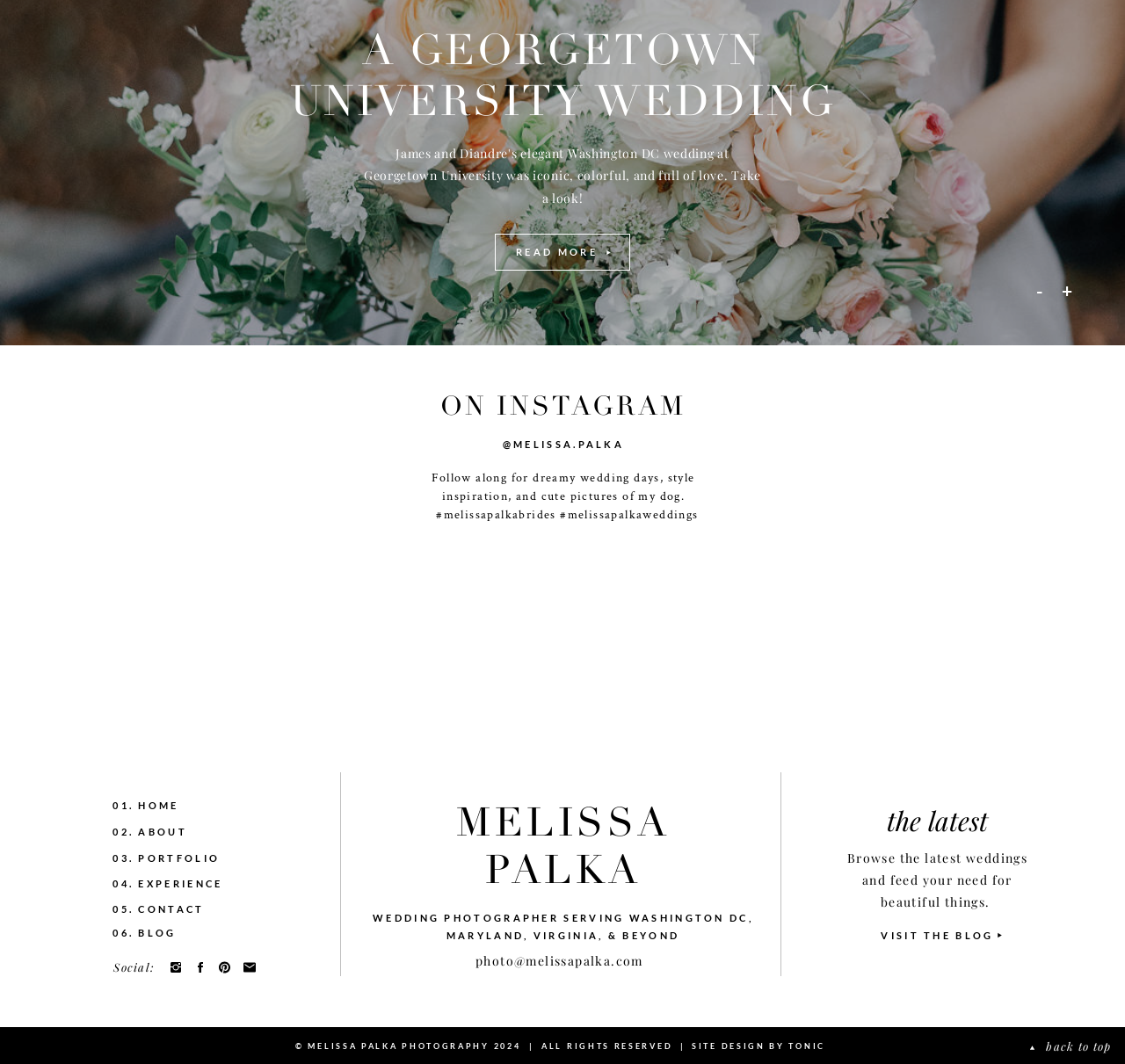Identify the bounding box coordinates for the element you need to click to achieve the following task: "Contact Melissa Palka". Provide the bounding box coordinates as four float numbers between 0 and 1, in the form [left, top, right, bottom].

[0.1, 0.847, 0.229, 0.862]